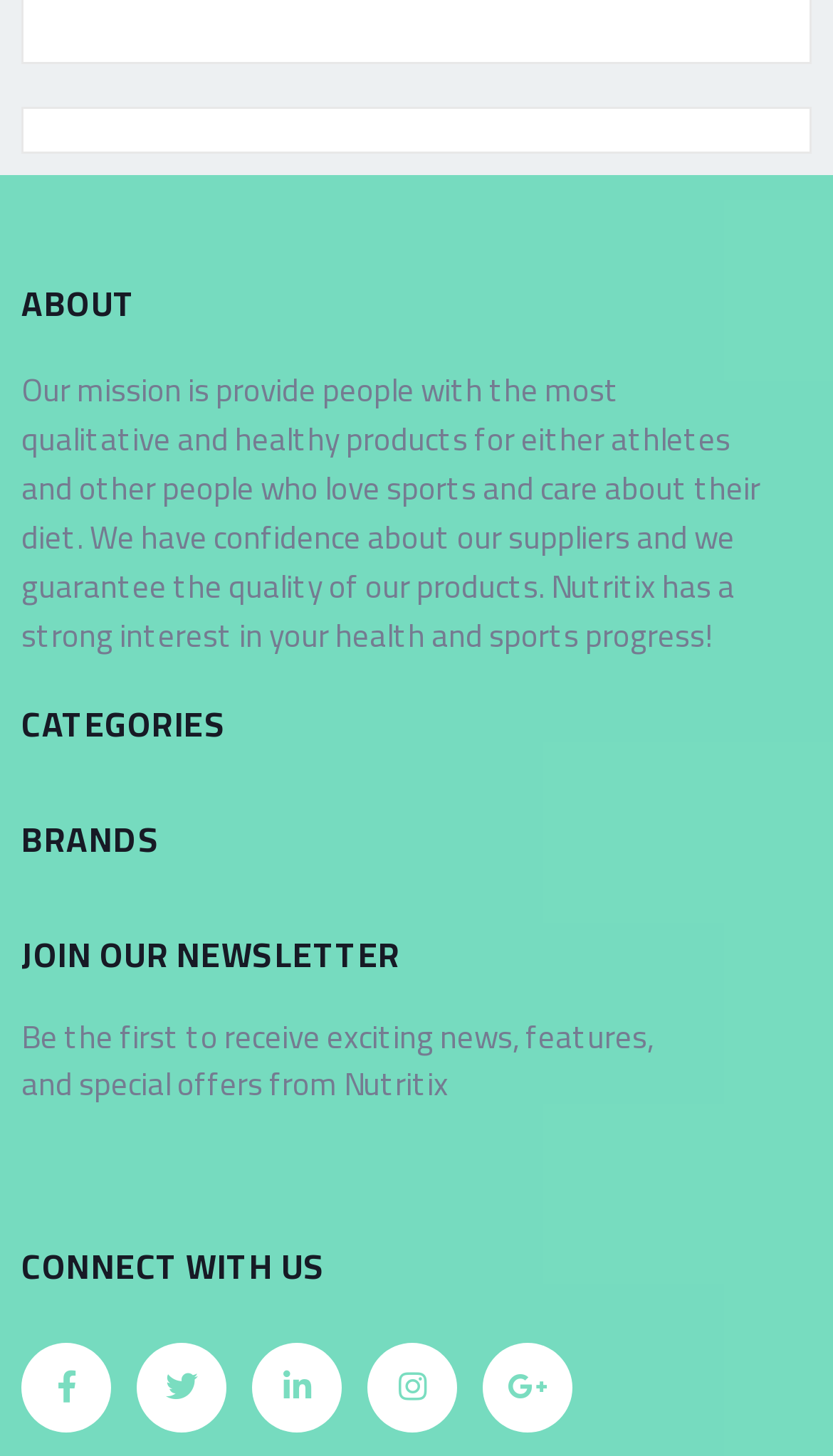Using the information in the image, give a detailed answer to the following question: What is the mission of Nutritix?

Based on the StaticText element, it is clear that Nutritix's mission is to provide people with the most qualitative and healthy products for athletes and individuals who care about their diet.